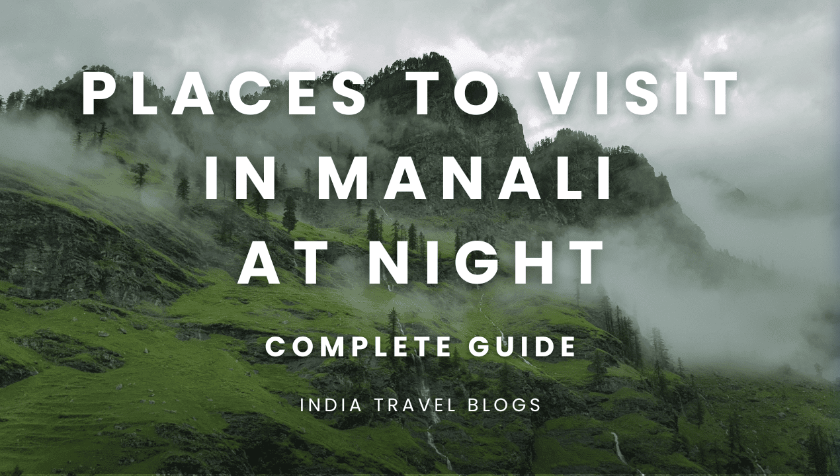What is the purpose of the text 'COMPLETE GUIDE'?
Answer the question with a thorough and detailed explanation.

The phrase 'COMPLETE GUIDE' is placed below the bold white text, which suggests that it is an invitation to readers to explore in-depth insights and recommendations about the region, providing a comprehensive guide to the area.